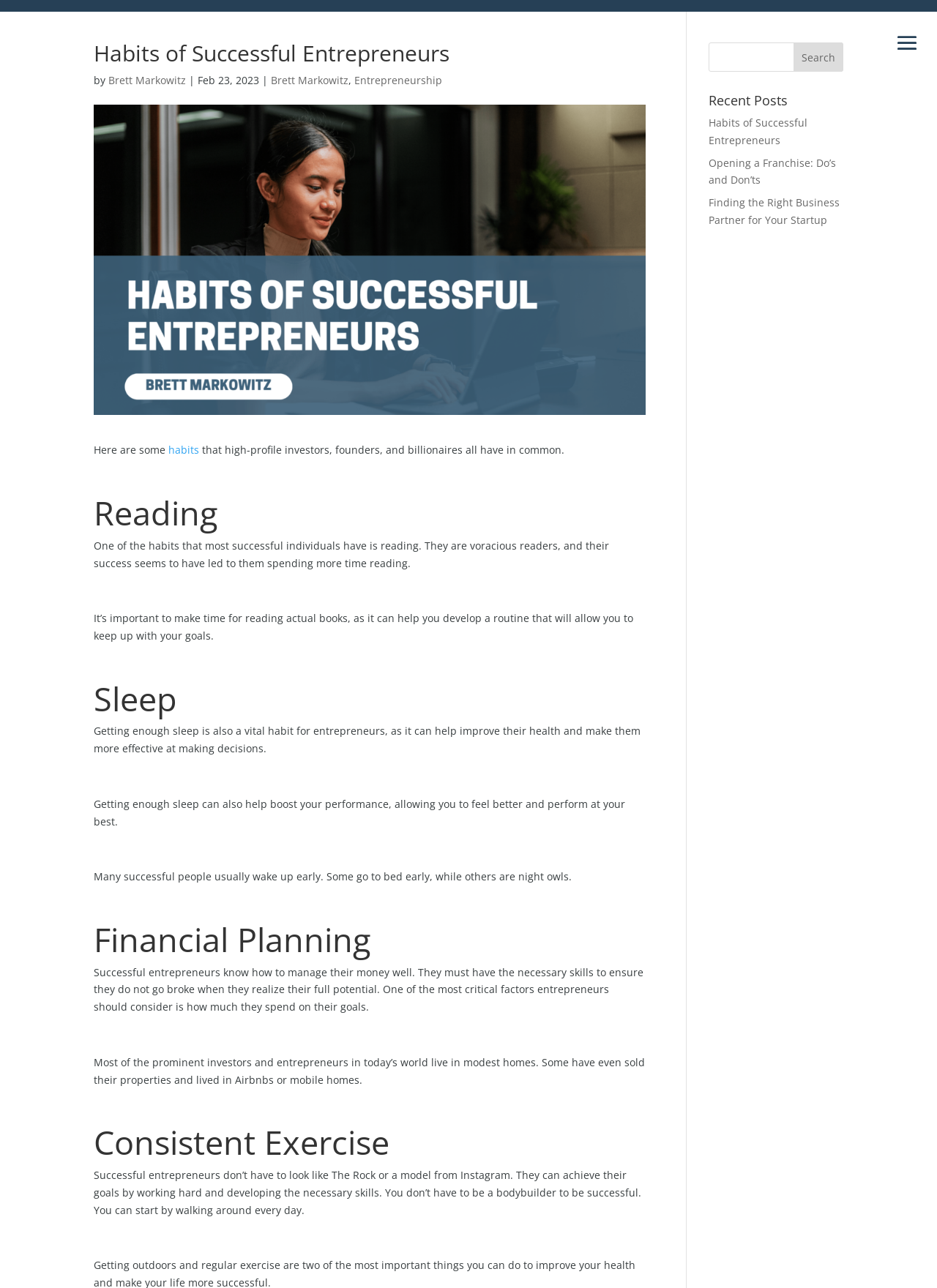Determine the main heading of the webpage and generate its text.

Habits of Successful Entrepreneurs